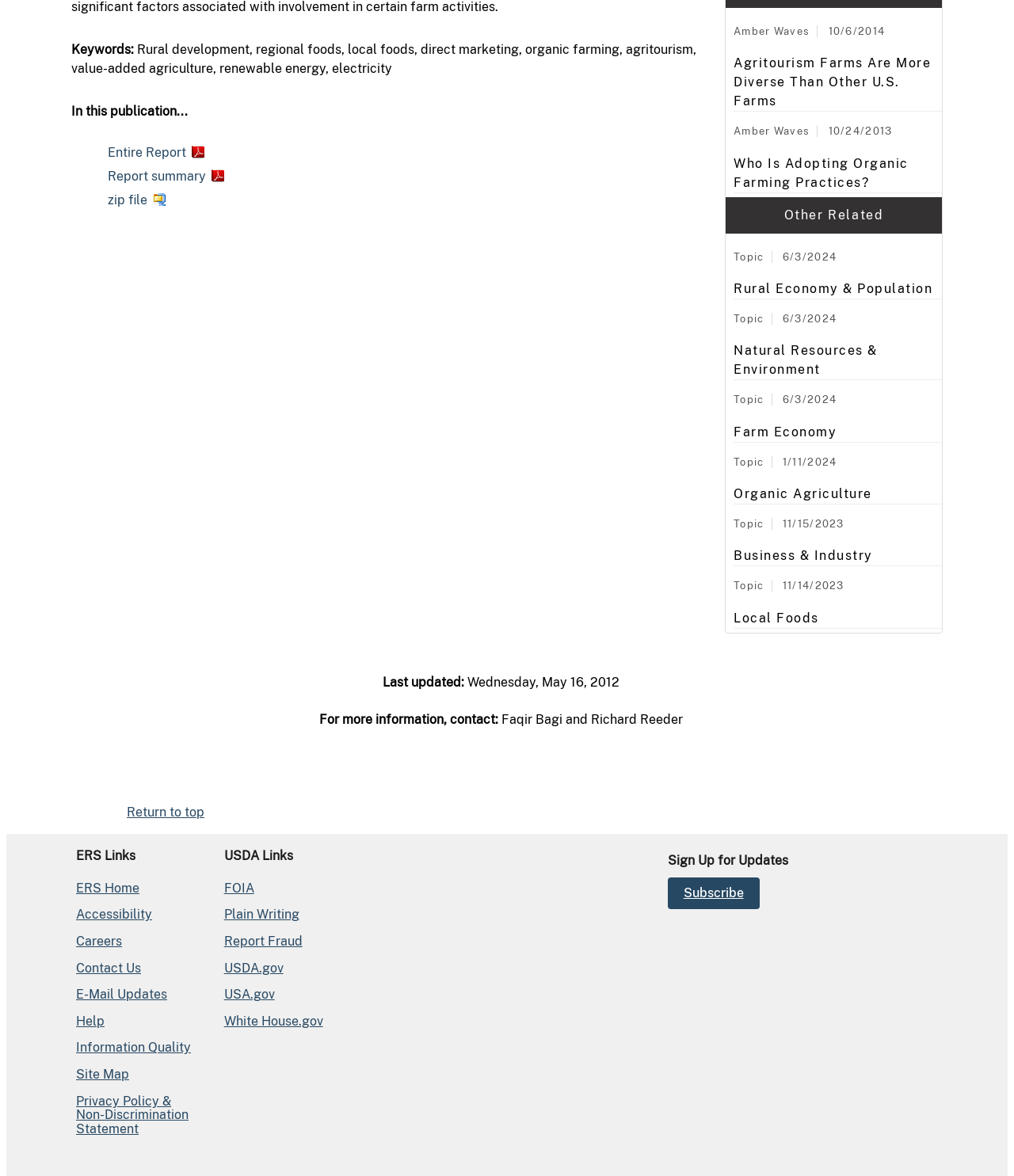Give the bounding box coordinates for this UI element: "Privacy Policy & Non-Discrimination Statement". The coordinates should be four float numbers between 0 and 1, arranged as [left, top, right, bottom].

[0.075, 0.93, 0.186, 0.966]